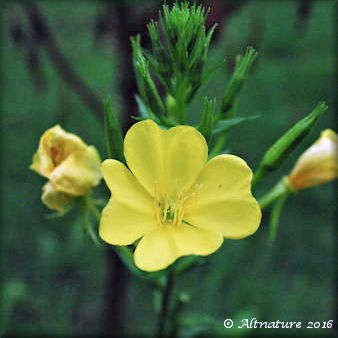What is the scientific name of the Evening Primrose?
Look at the image and respond with a single word or a short phrase.

Oenothera biennis